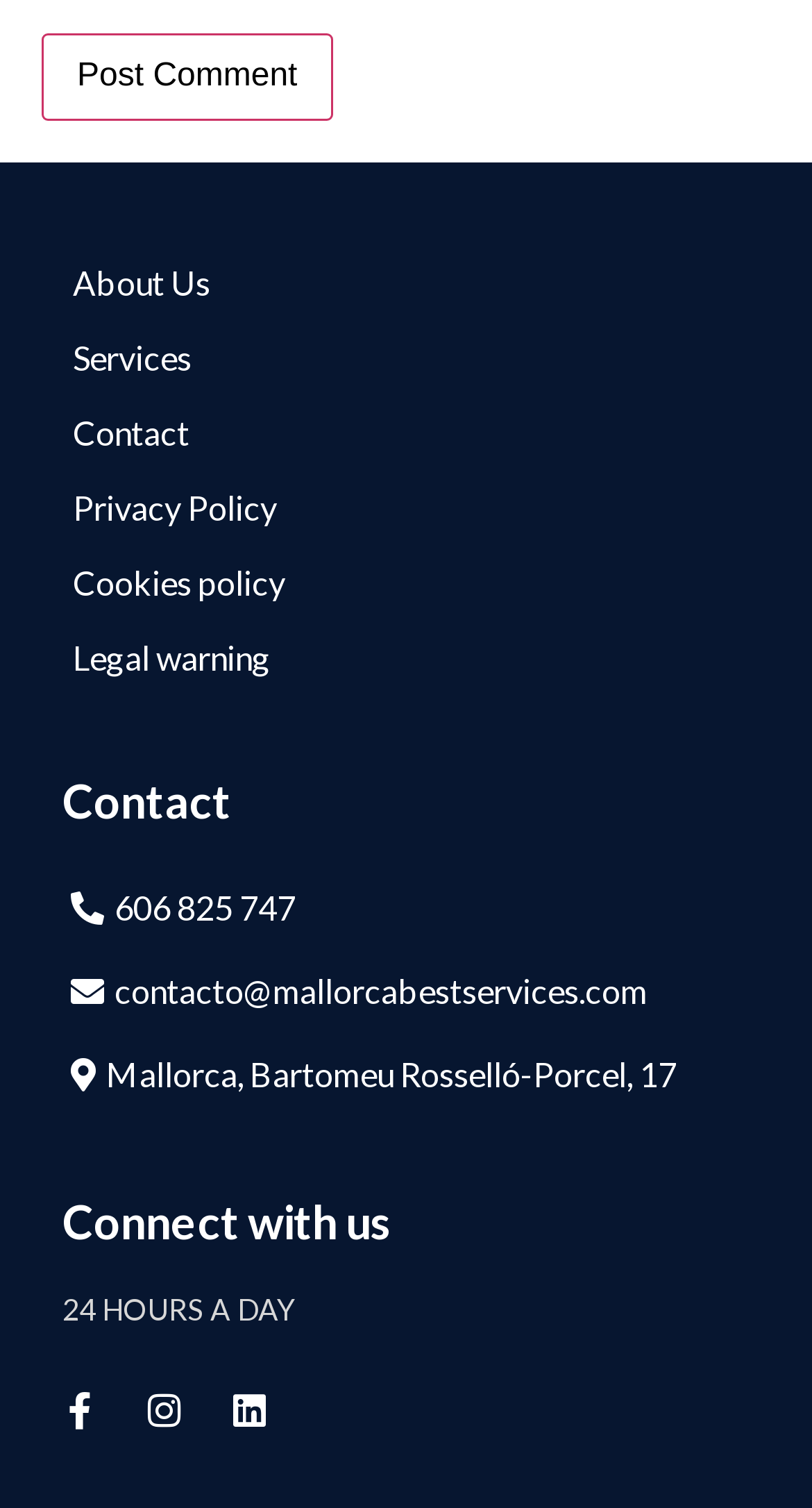Find and provide the bounding box coordinates for the UI element described with: "Privacy Policy".

[0.051, 0.312, 0.949, 0.362]